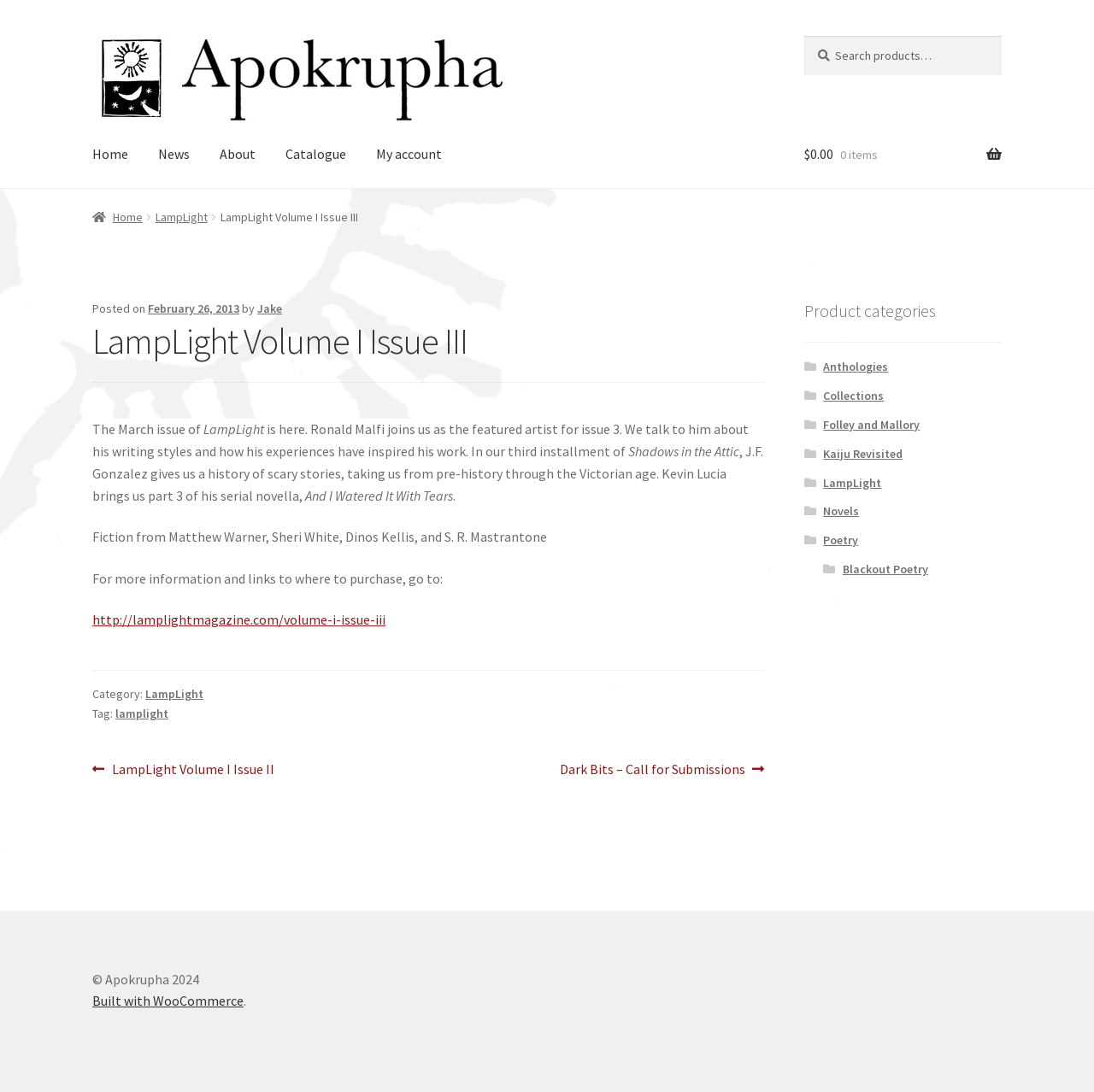Find the main header of the webpage and produce its text content.

LampLight Volume I Issue III